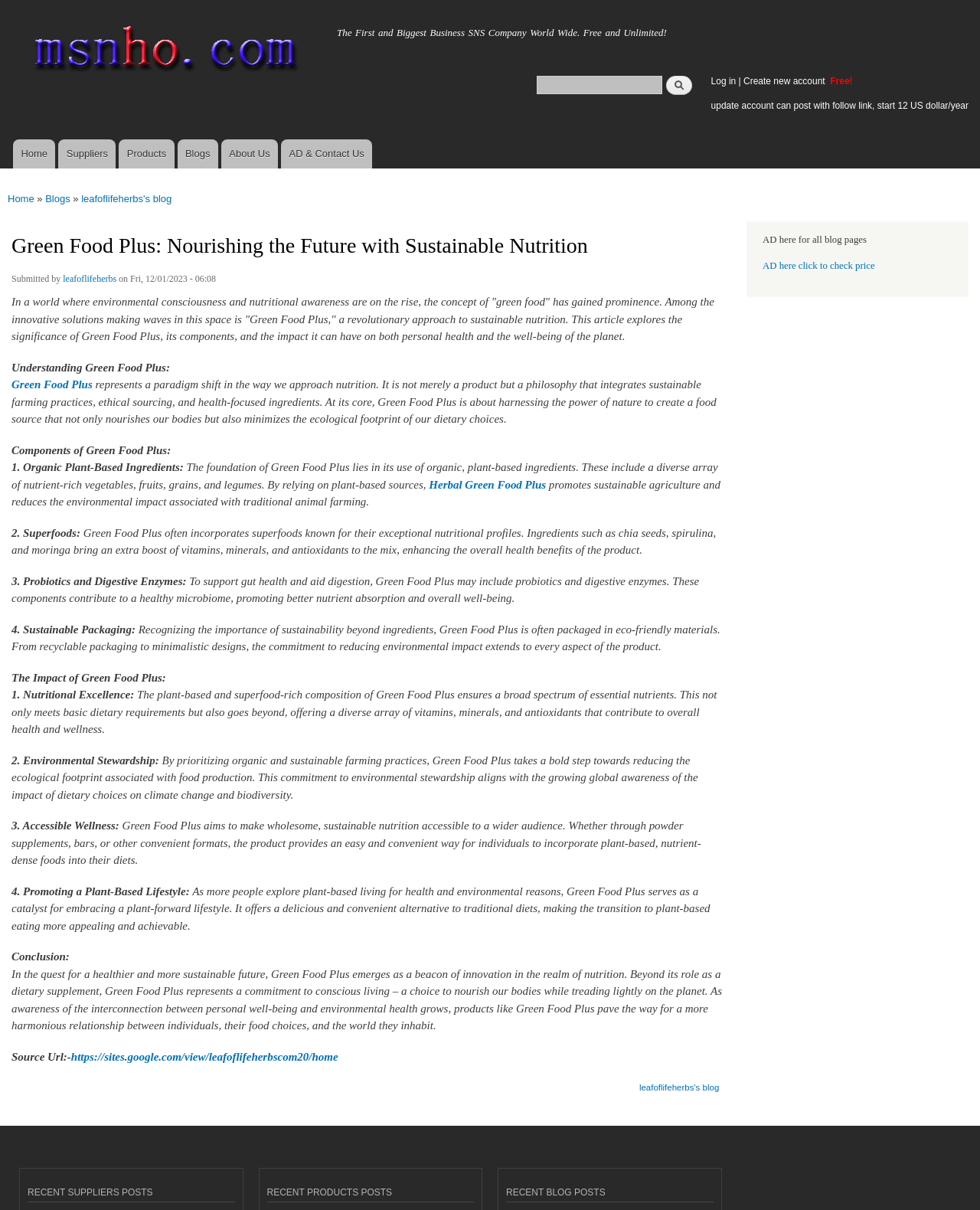What is the name of the blog?
Based on the screenshot, provide a one-word or short-phrase response.

leafoflifeherbs's blog